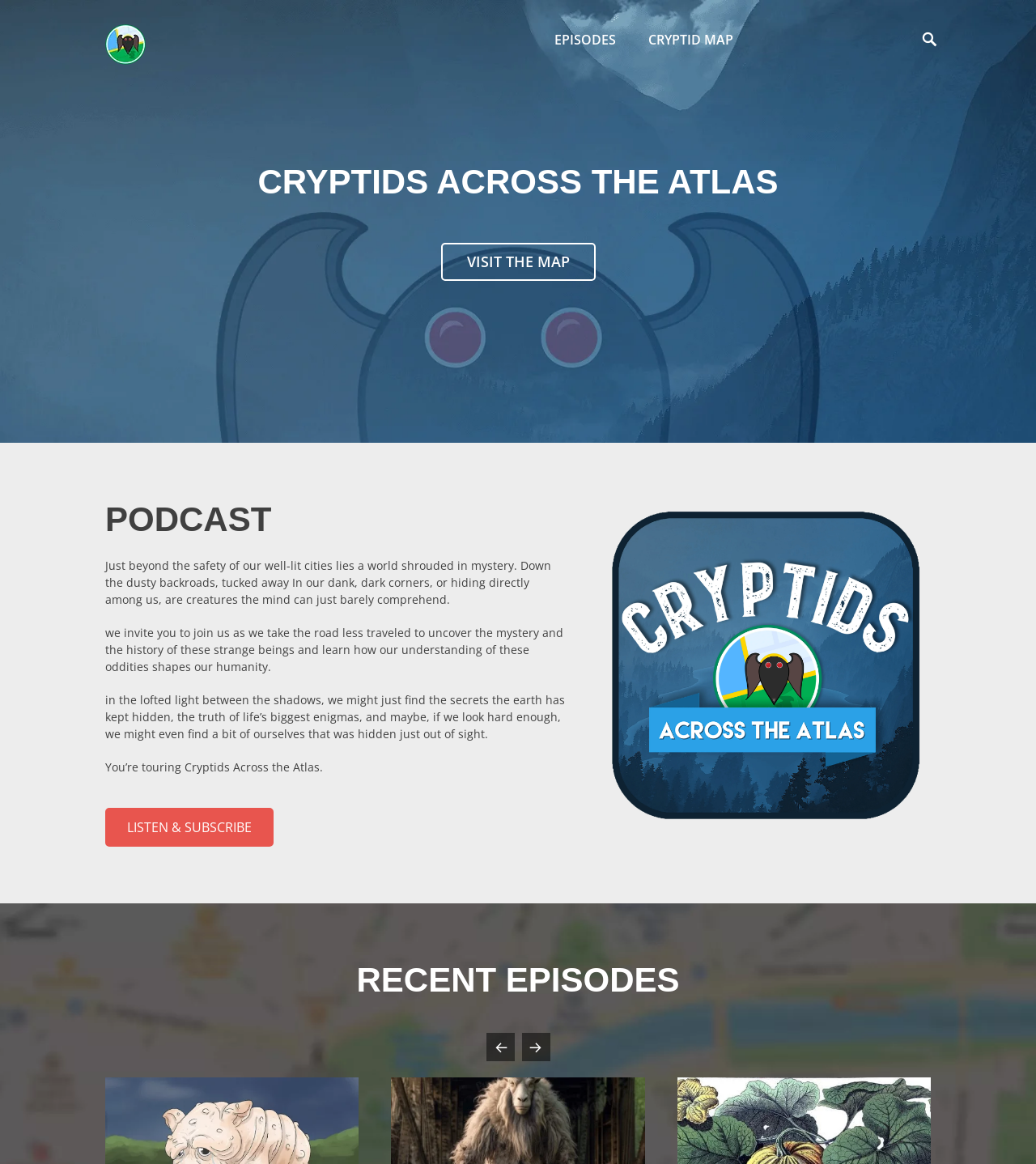Answer with a single word or phrase: 
What can you do on the website?

Listen to podcast, explore map, and read about cryptids